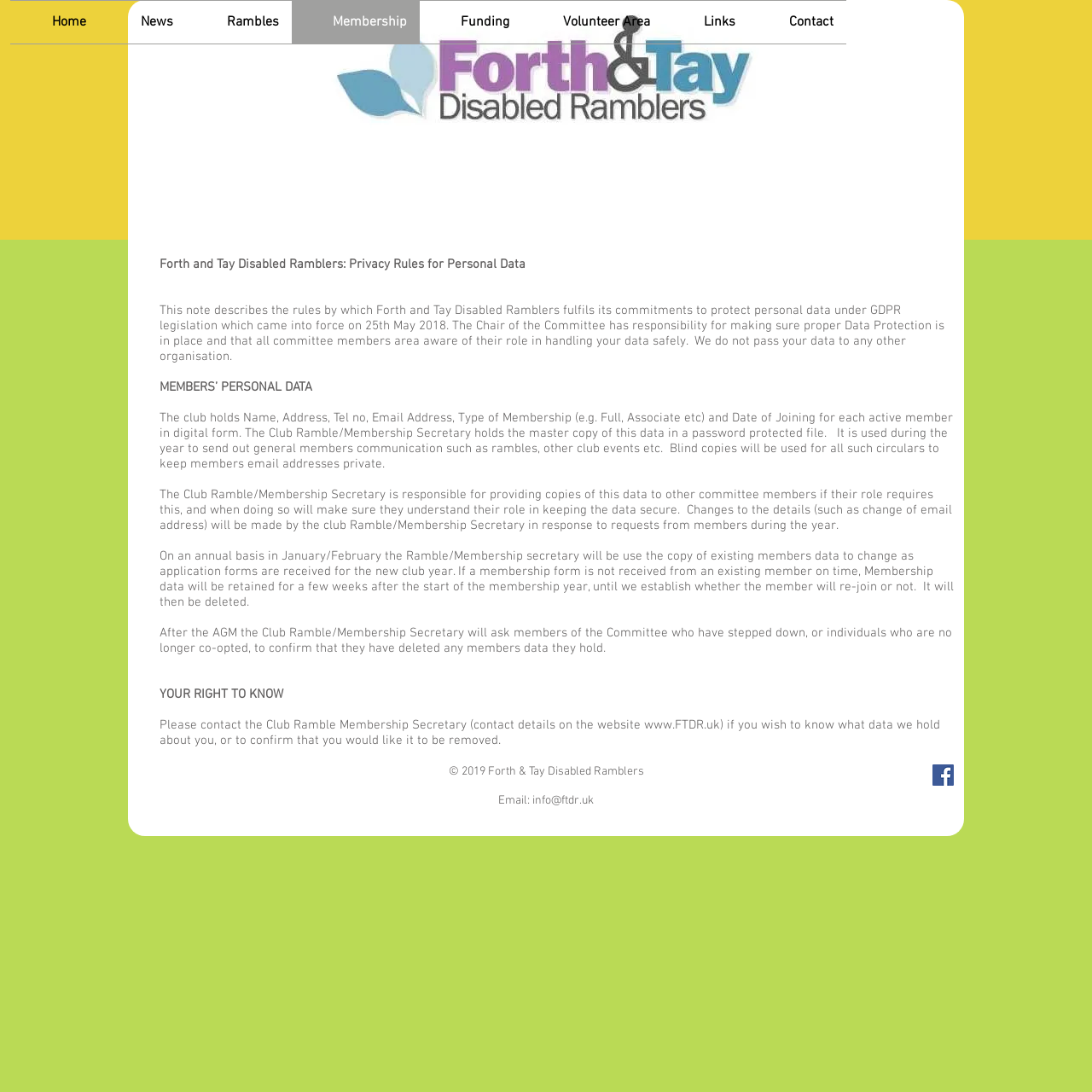Find the bounding box coordinates corresponding to the UI element with the description: "Volunteer Area". The coordinates should be formatted as [left, top, right, bottom], with values as floats between 0 and 1.

[0.478, 0.001, 0.607, 0.04]